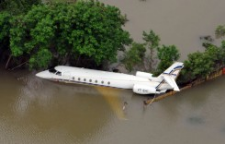What is the person in the foreground doing?
Based on the image, answer the question in a detailed manner.

In the foreground of the image, a person can be seen navigating the water, which emphasizes the severe impact of flooding on the landscape and highlights the challenges faced in flood-prone regions.